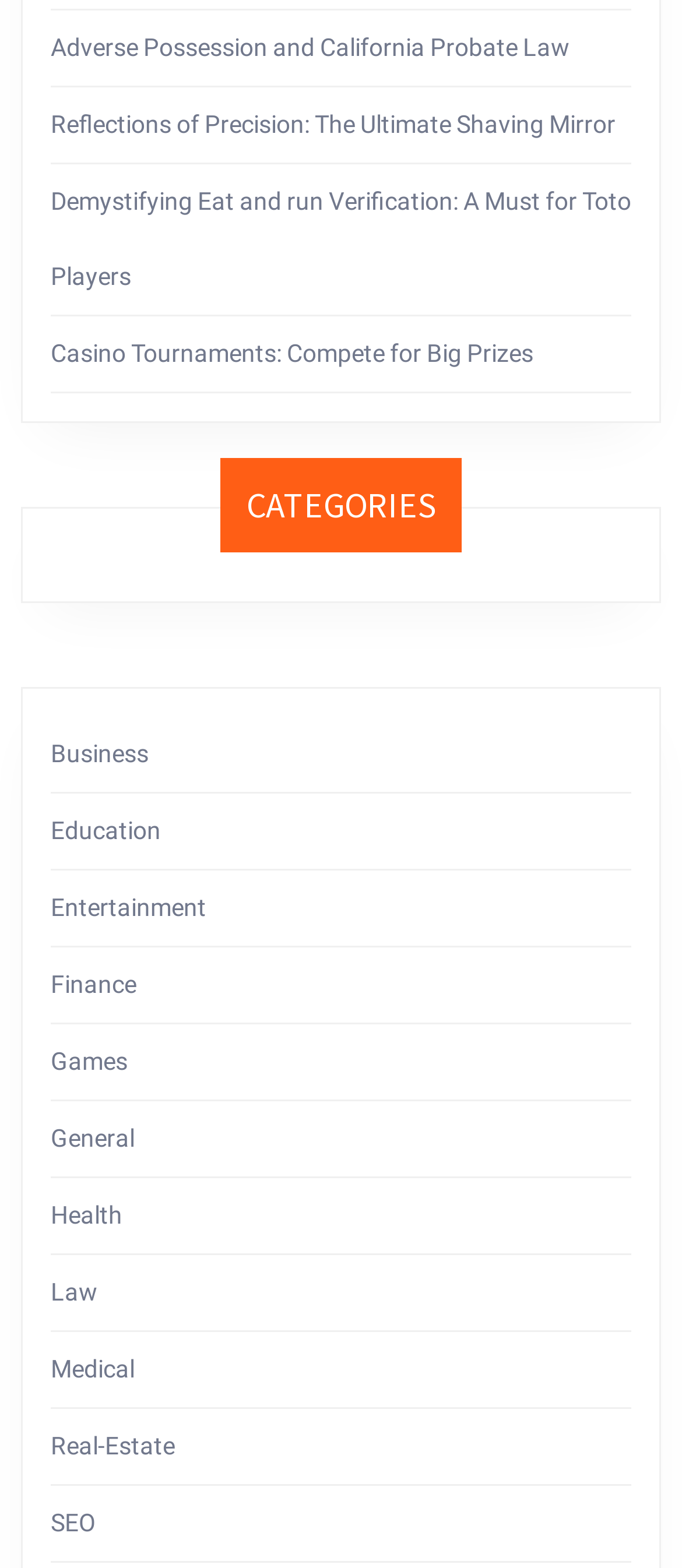Pinpoint the bounding box coordinates of the element you need to click to execute the following instruction: "Read about Casino Tournaments". The bounding box should be represented by four float numbers between 0 and 1, in the format [left, top, right, bottom].

[0.074, 0.217, 0.782, 0.234]